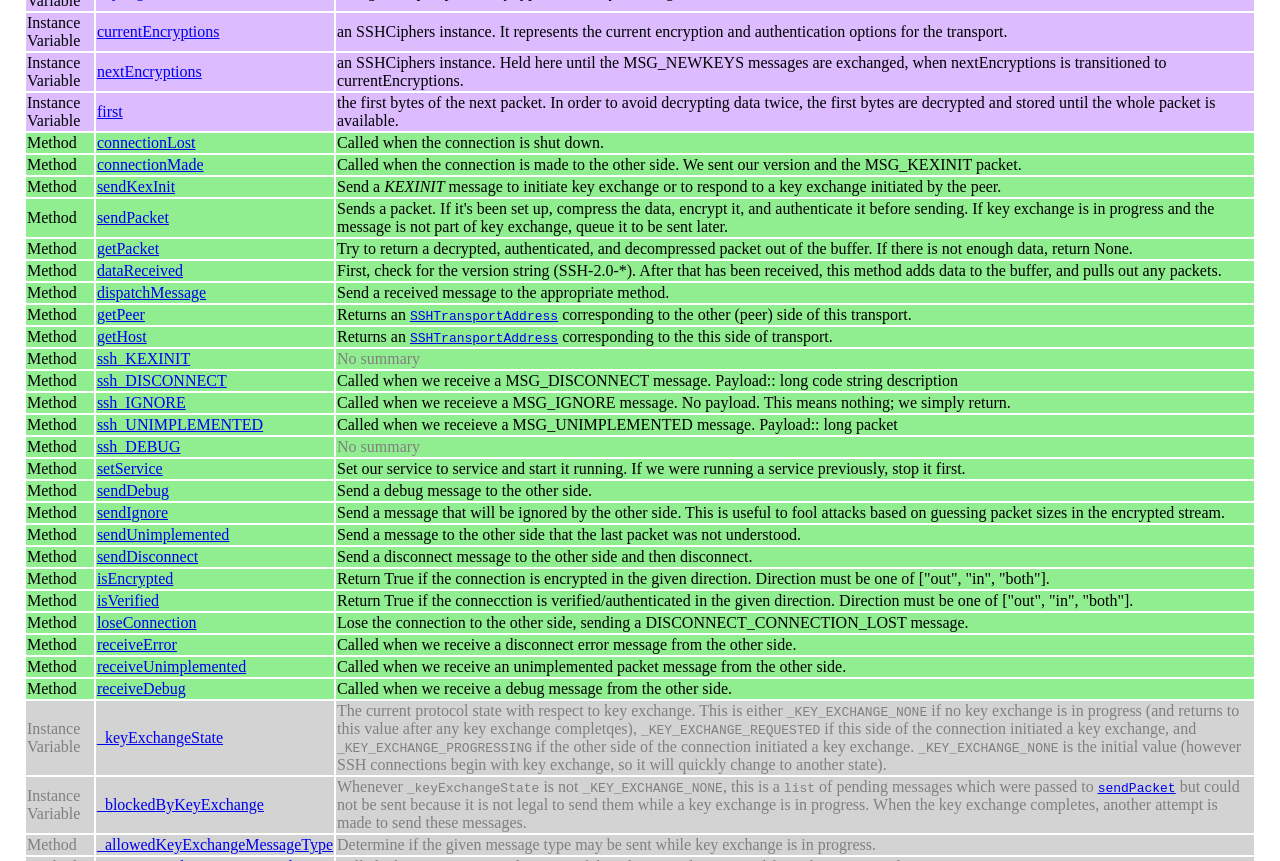Determine the coordinates of the bounding box that should be clicked to complete the instruction: "click on currentEncryptions". The coordinates should be represented by four float numbers between 0 and 1: [left, top, right, bottom].

[0.076, 0.027, 0.171, 0.046]